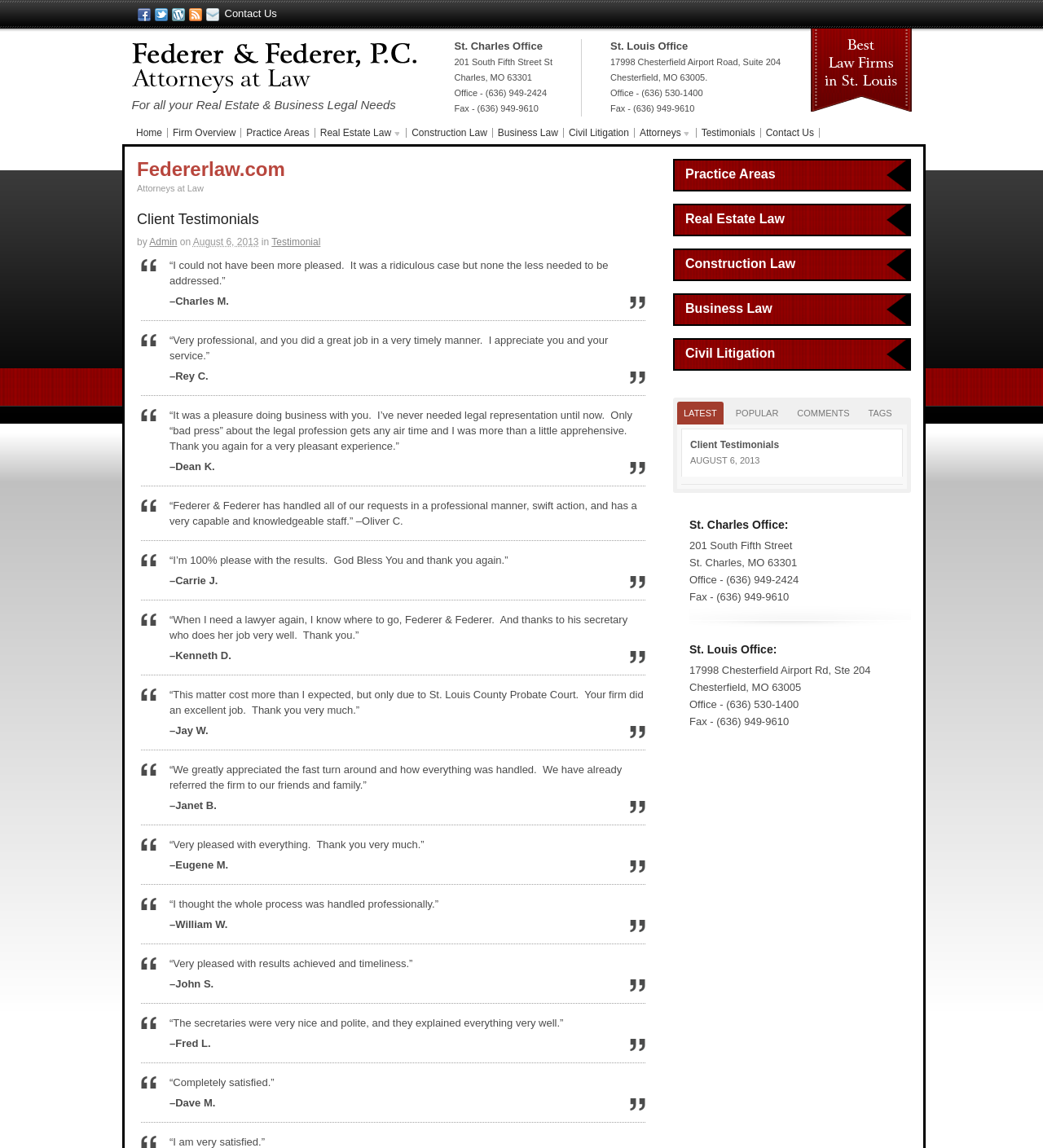How many testimonials are displayed on the webpage?
Provide a comprehensive and detailed answer to the question.

The webpage displays 13 testimonials from clients, each with a quote and the client's name.